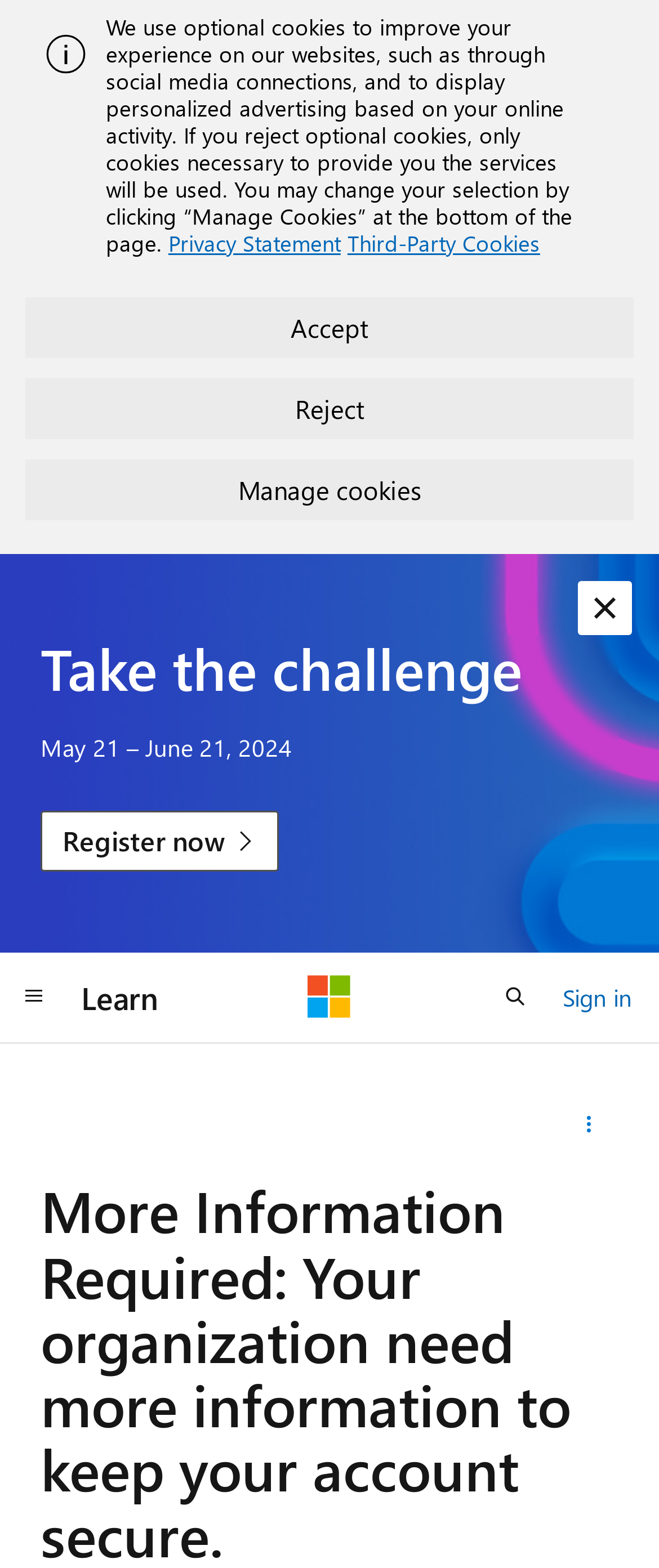What is the time period for the challenge?
Please answer the question with a detailed response using the information from the screenshot.

The time period for the challenge is mentioned below the 'Take the challenge' heading, which is 'May 21 – June 21, 2024'.